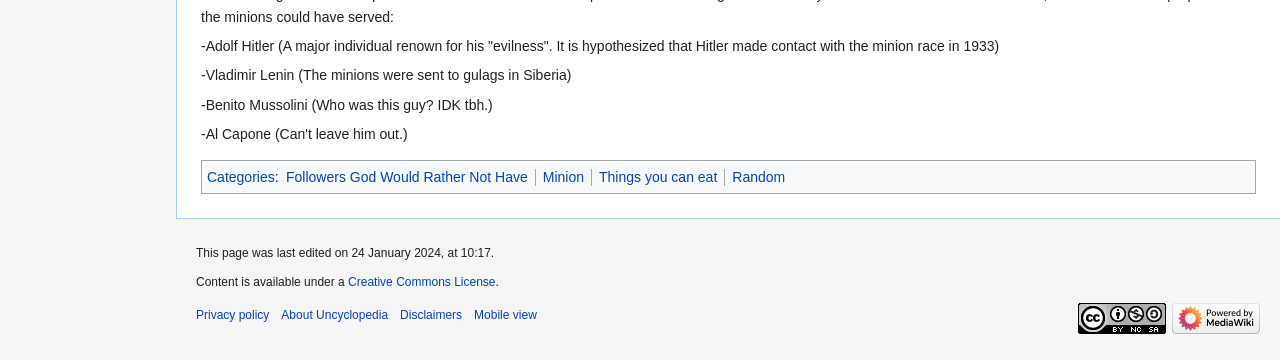Determine the bounding box coordinates of the clickable region to follow the instruction: "Click on the link to view Followers God Would Rather Not Have".

[0.223, 0.468, 0.412, 0.513]